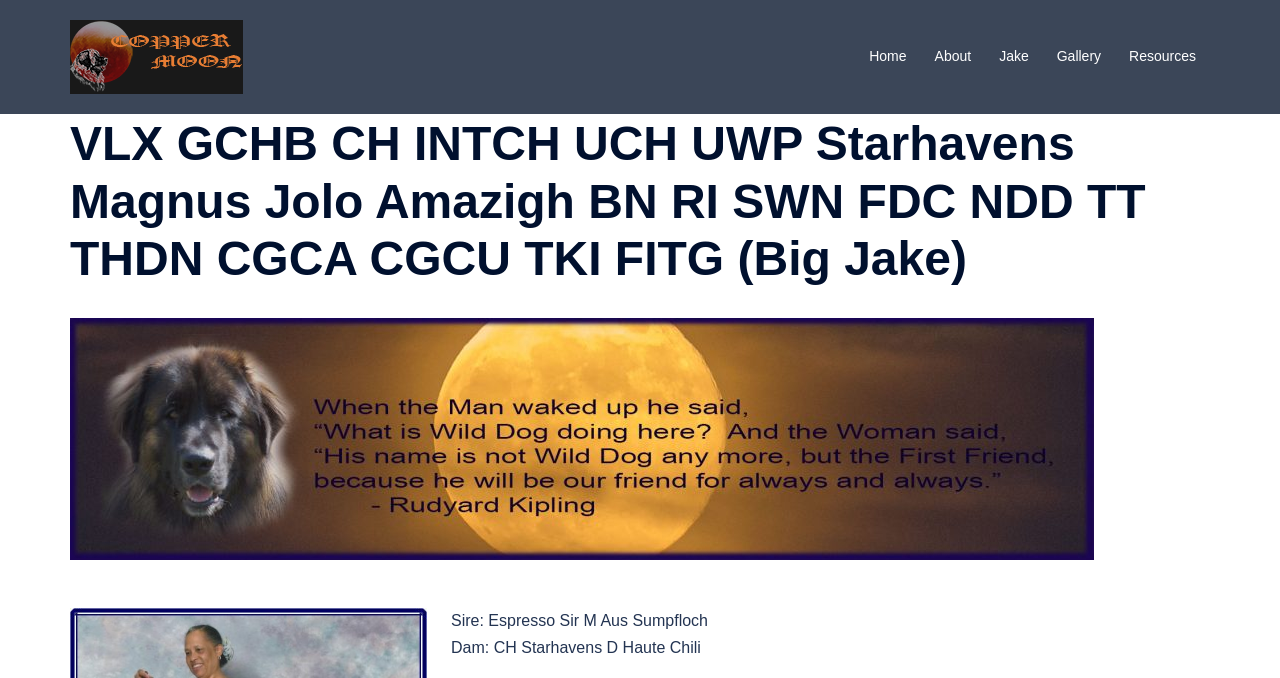Answer the question below with a single word or a brief phrase: 
How many links are in the top navigation bar?

5